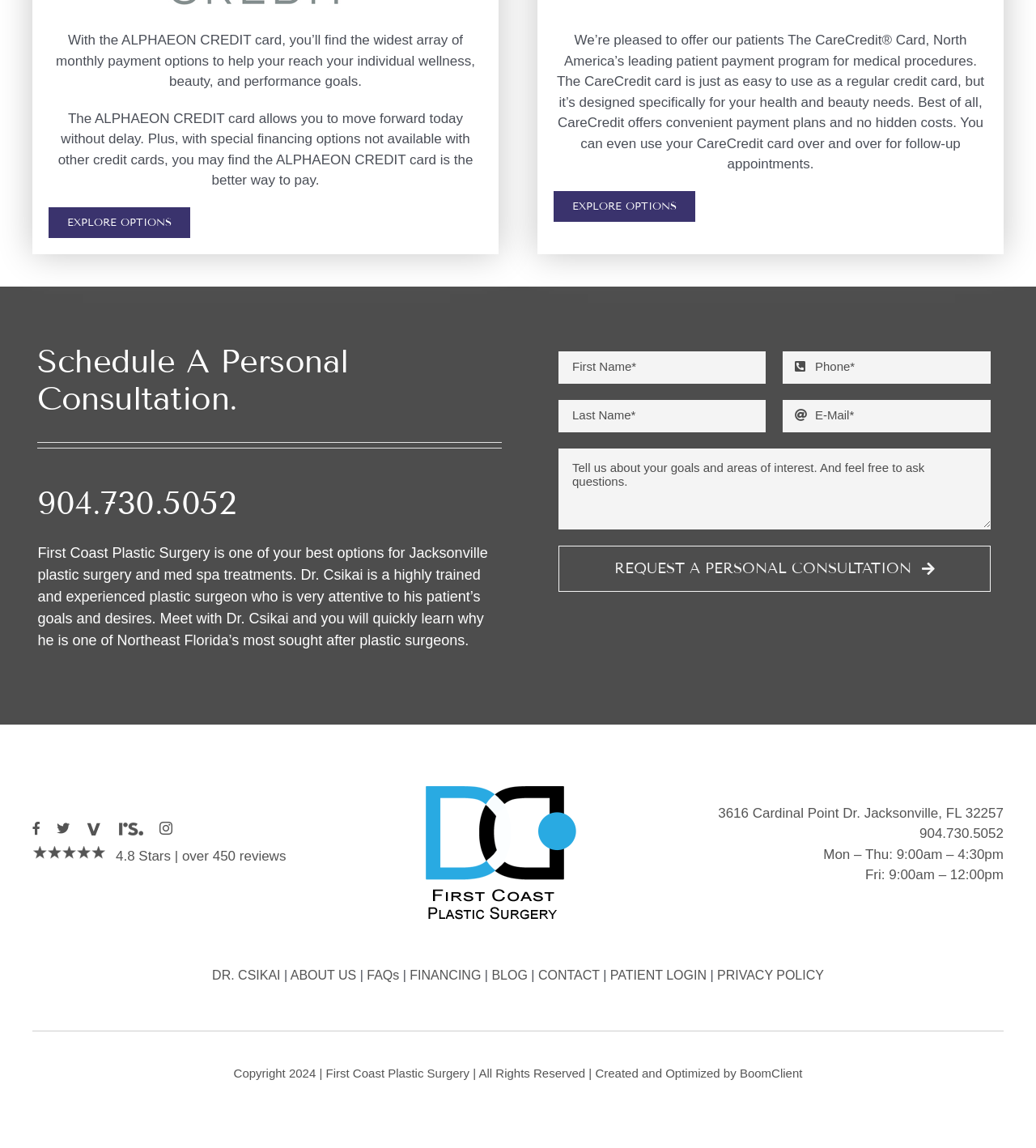Specify the bounding box coordinates for the region that must be clicked to perform the given instruction: "Explore CareCredit Plastic Surgery Financing Options".

[0.534, 0.166, 0.671, 0.193]